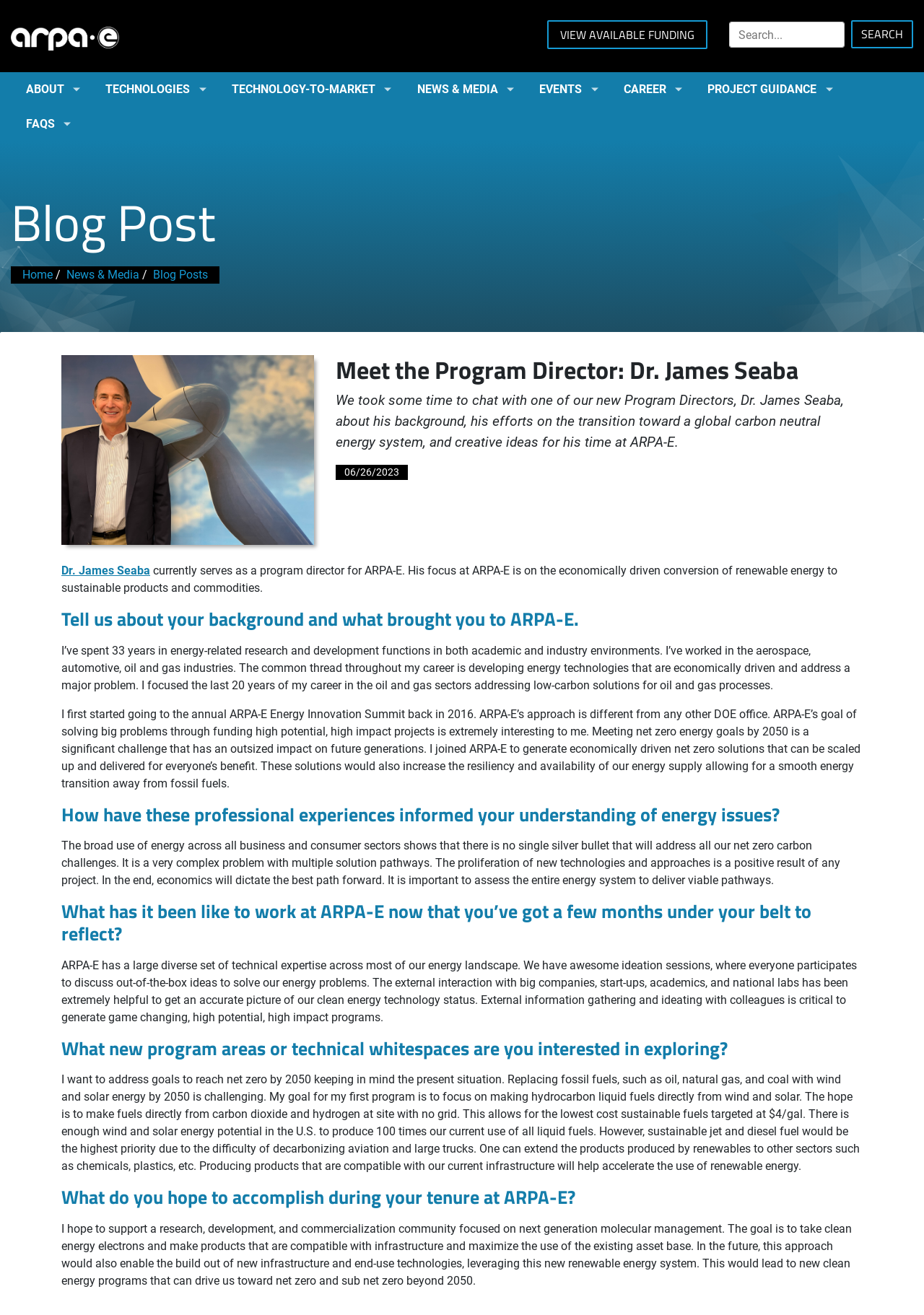Find and provide the bounding box coordinates for the UI element described here: "News & Media »". The coordinates should be given as four float numbers between 0 and 1: [left, top, right, bottom].

[0.435, 0.055, 0.555, 0.081]